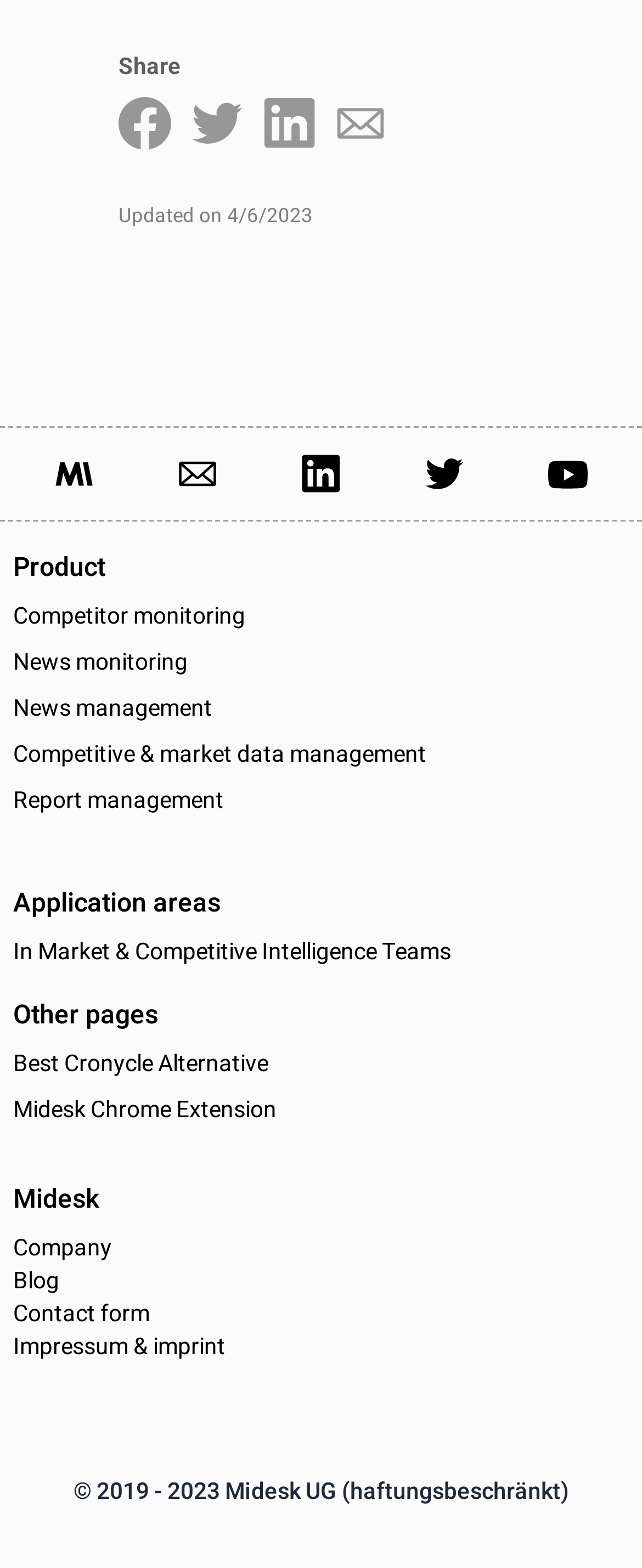Locate the bounding box coordinates of the clickable area to execute the instruction: "View Competitor monitoring". Provide the coordinates as four float numbers between 0 and 1, represented as [left, top, right, bottom].

[0.021, 0.382, 0.382, 0.404]